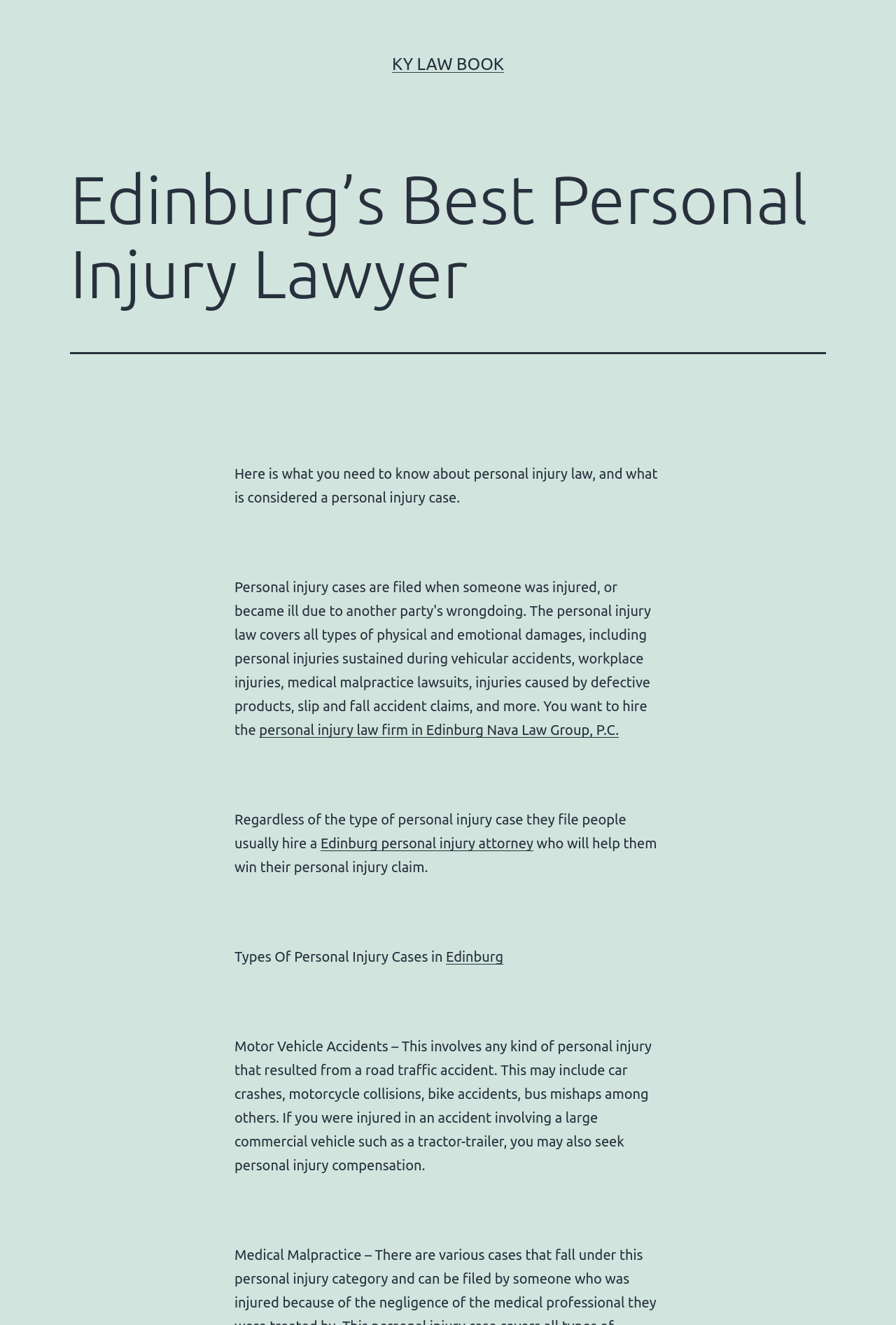Bounding box coordinates should be in the format (top-left x, top-left y, bottom-right x, bottom-right y) and all values should be floating point numbers between 0 and 1. Determine the bounding box coordinate for the UI element described as: Edinburg personal injury attorney

[0.358, 0.63, 0.595, 0.643]